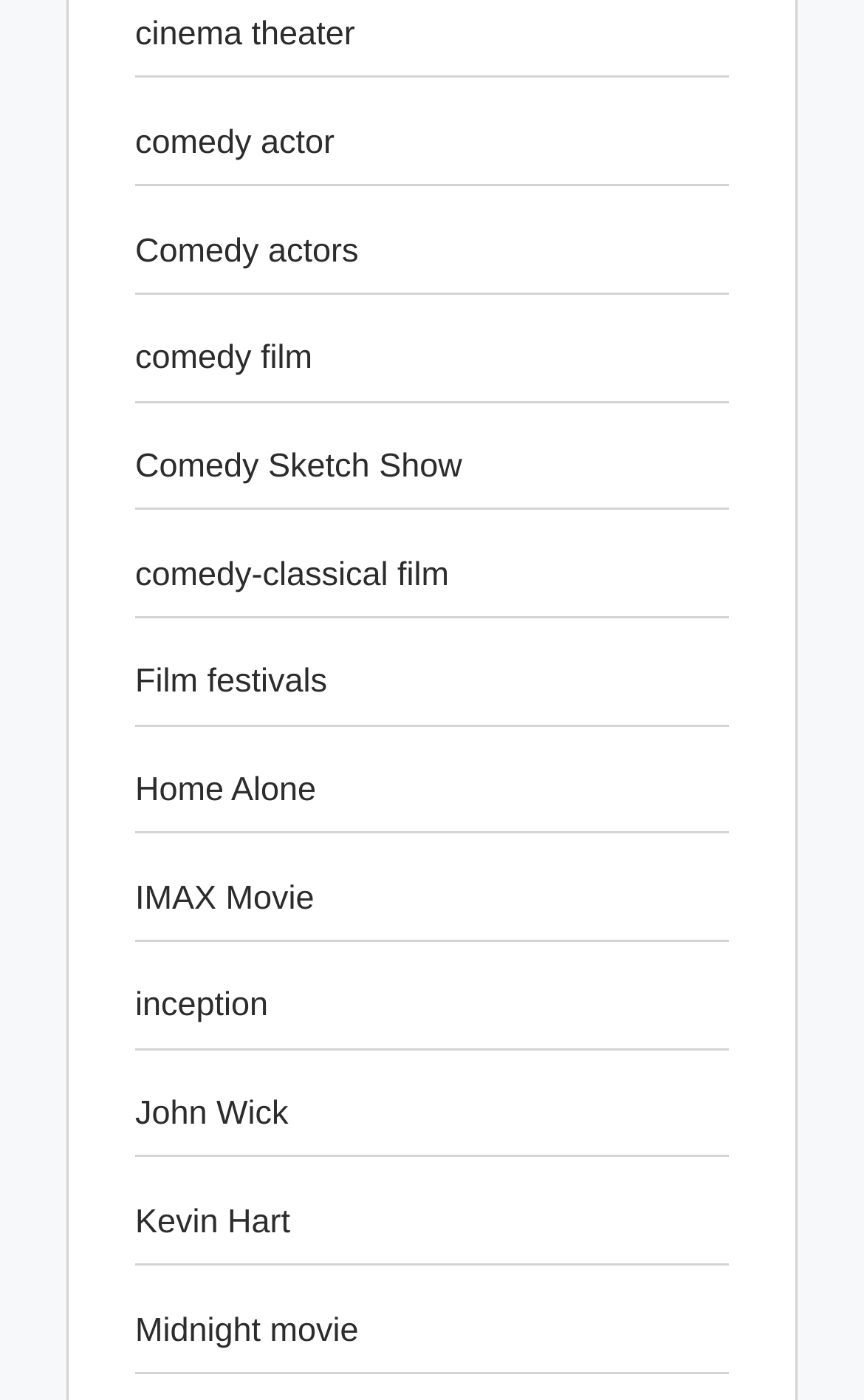From the given element description: "inception", find the bounding box for the UI element. Provide the coordinates as four float numbers between 0 and 1, in the order [left, top, right, bottom].

[0.156, 0.705, 0.31, 0.732]